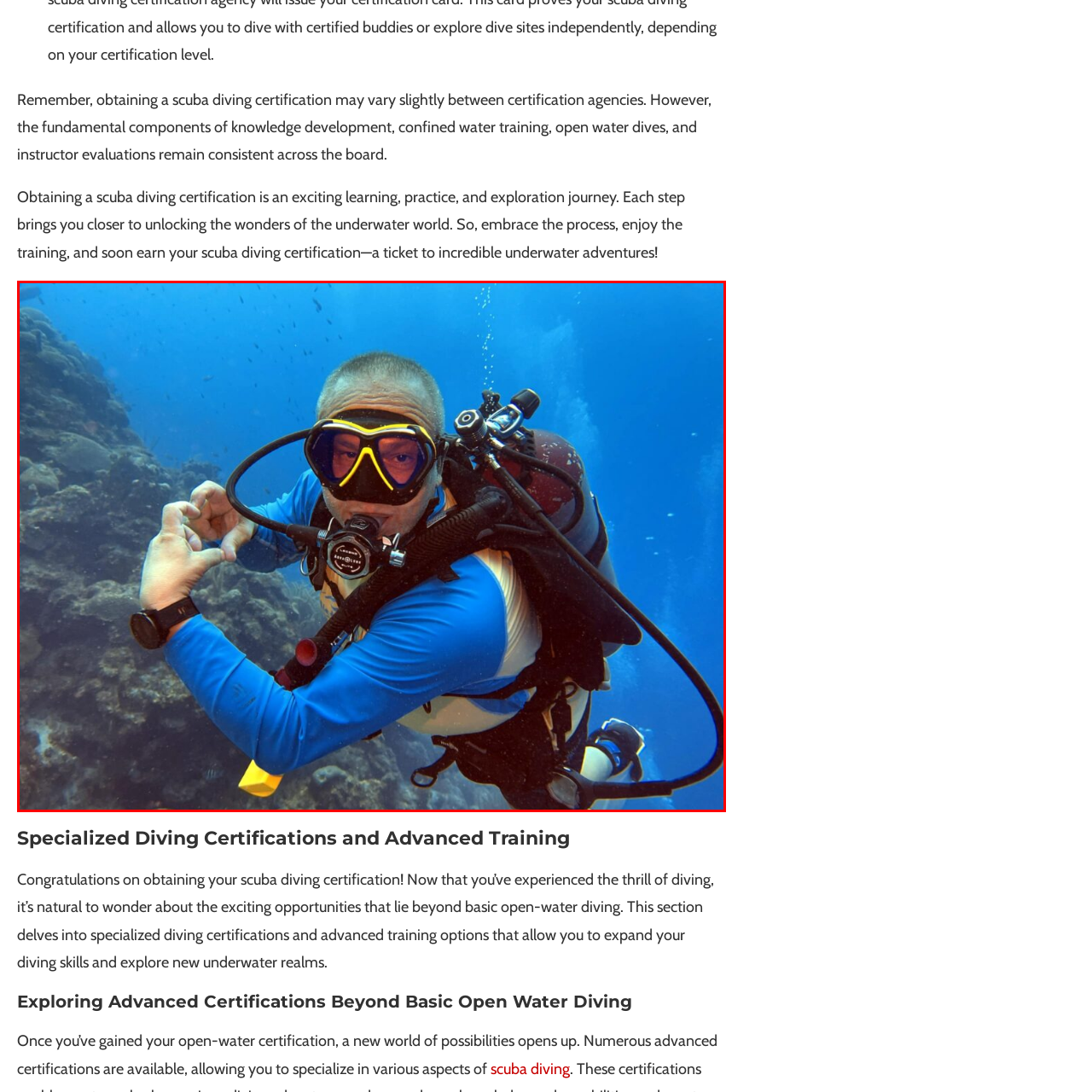What is the diver doing with one hand?
Concentrate on the image bordered by the red bounding box and offer a comprehensive response based on the image details.

The caption states that the diver is giving a thumbs-up with one hand, indicating his joy and excitement about the experience.